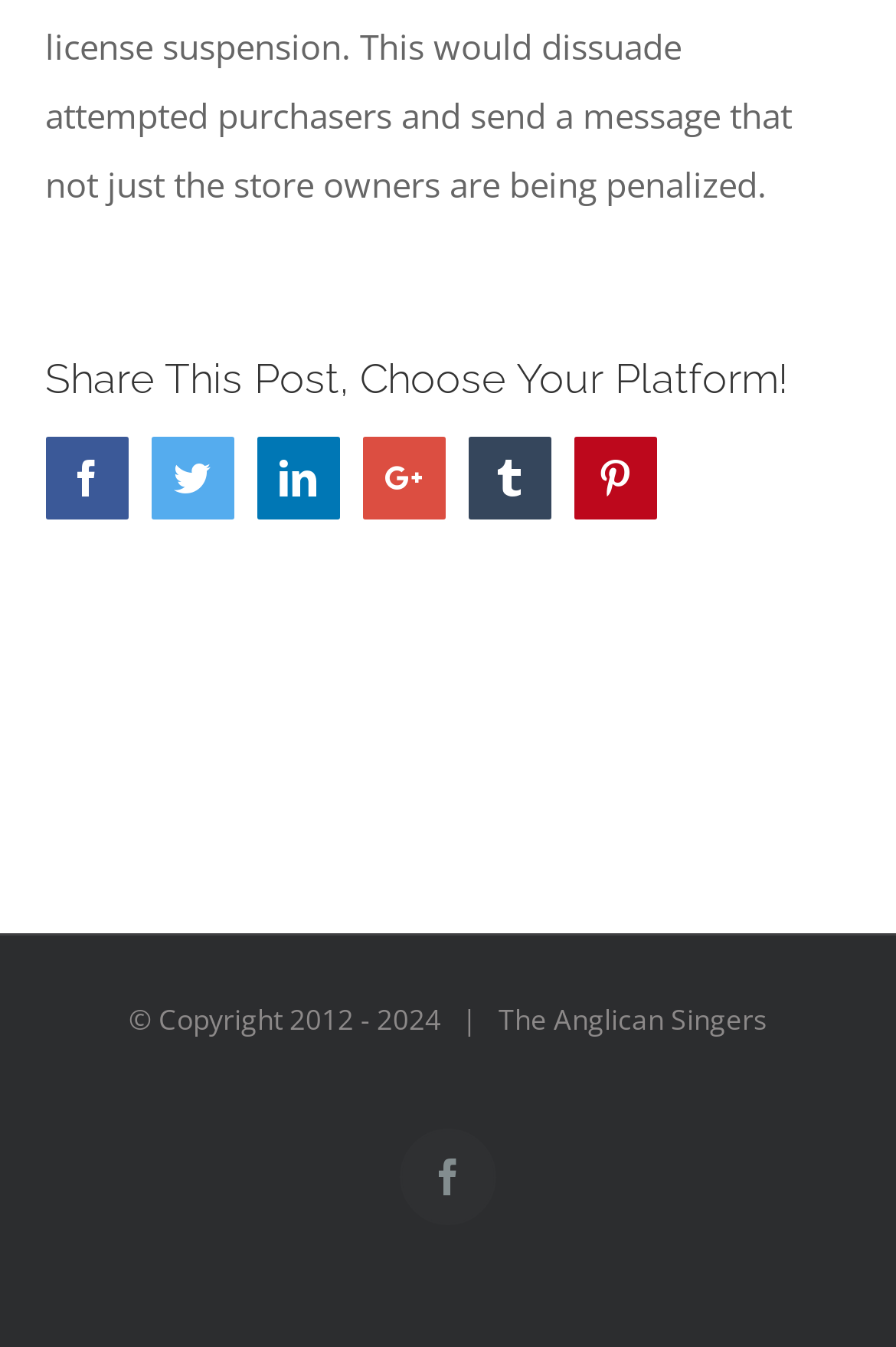Provide a short answer to the following question with just one word or phrase: What is the copyright year range?

2012-2024